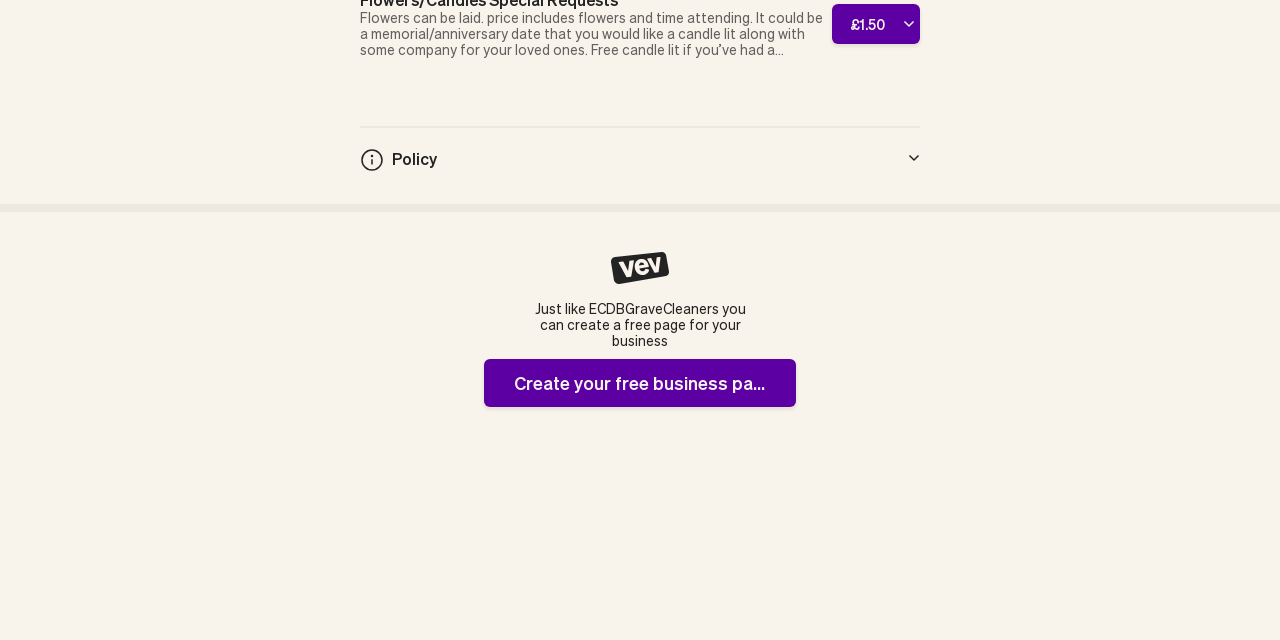Determine the bounding box coordinates in the format (top-left x, top-left y, bottom-right x, bottom-right y). Ensure all values are floating point numbers between 0 and 1. Identify the bounding box of the UI element described by: Create your free business page

[0.378, 0.56, 0.622, 0.635]